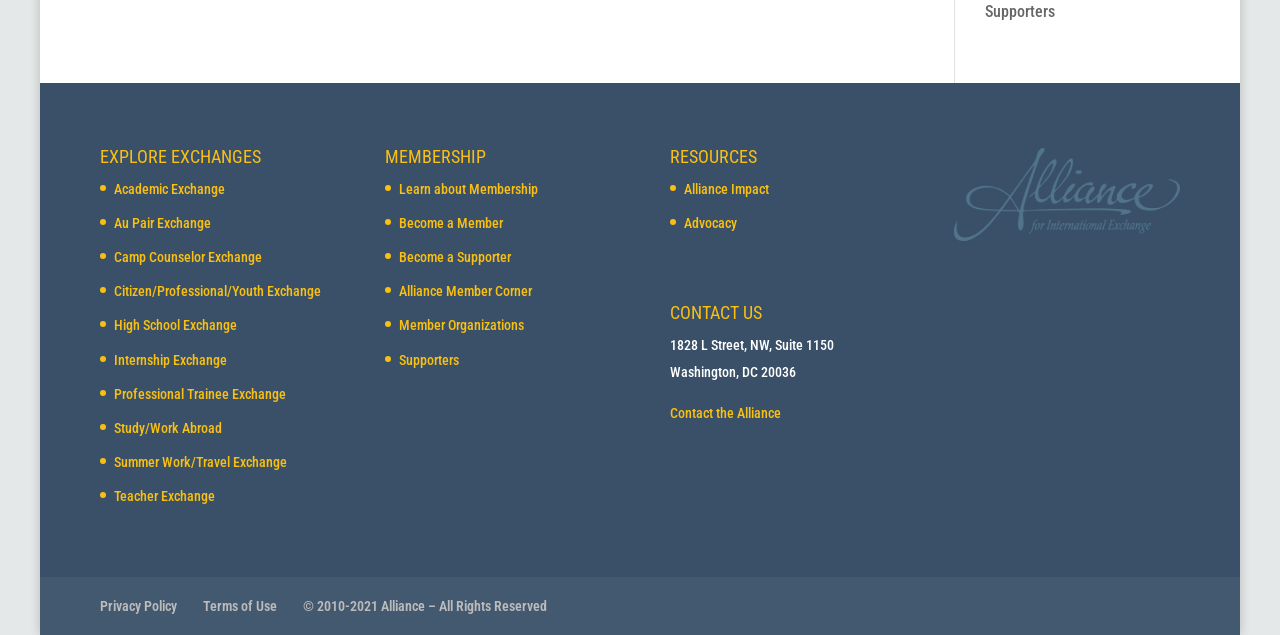What type of exchanges are listed on this webpage?
Please provide a comprehensive and detailed answer to the question.

Based on the links listed on the webpage, it appears that the webpage is listing various exchange programs, including Academic Exchange, Au Pair Exchange, Camp Counselor Exchange, and more.